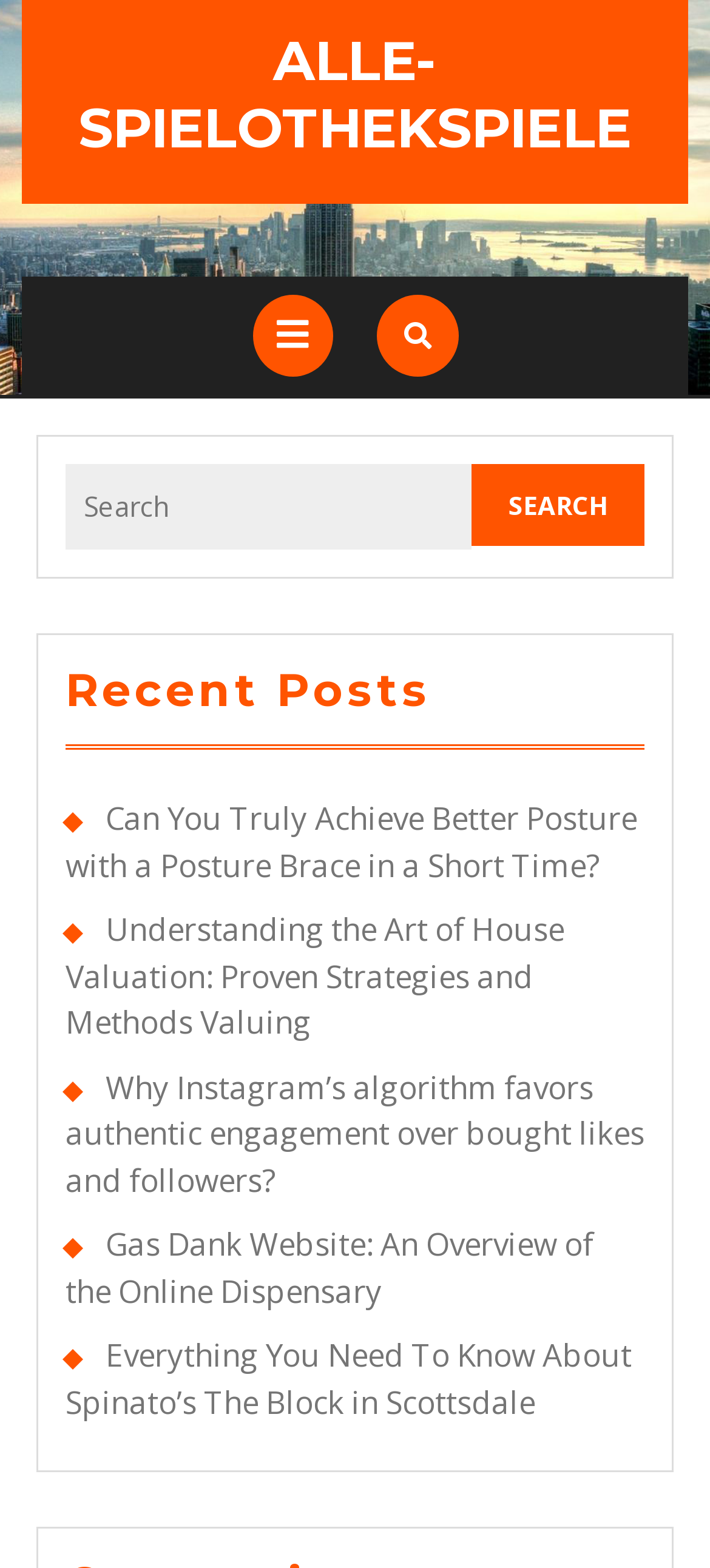From the screenshot, find the bounding box of the UI element matching this description: "parent_node: Search for: value="Search"". Supply the bounding box coordinates in the form [left, top, right, bottom], each a float between 0 and 1.

[0.663, 0.296, 0.908, 0.348]